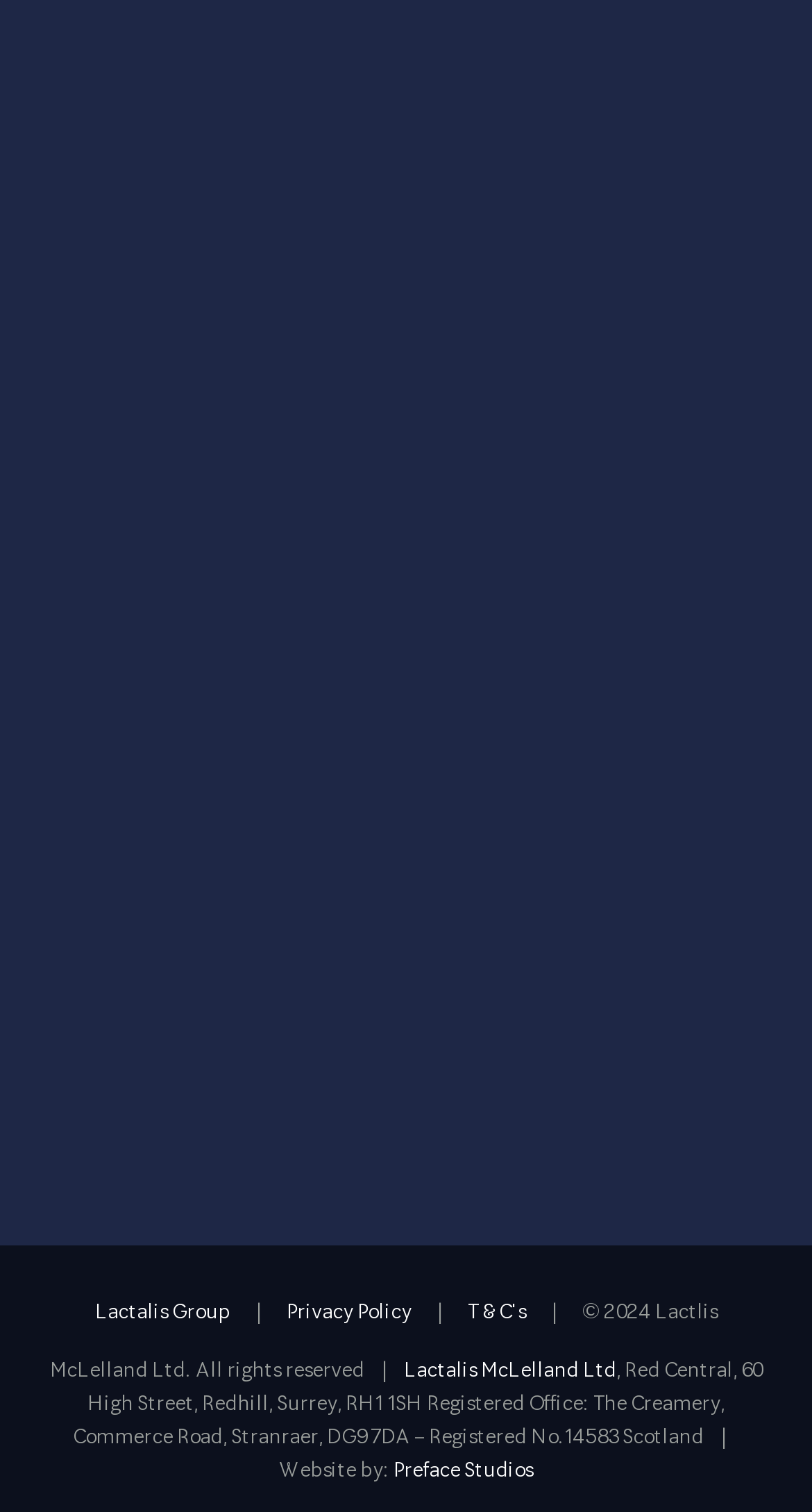What is the name of the company's group?
Please give a detailed and elaborate explanation in response to the question.

I found the group name by looking at the links at the bottom of the webpage and identifying the one that mentions 'Group'.